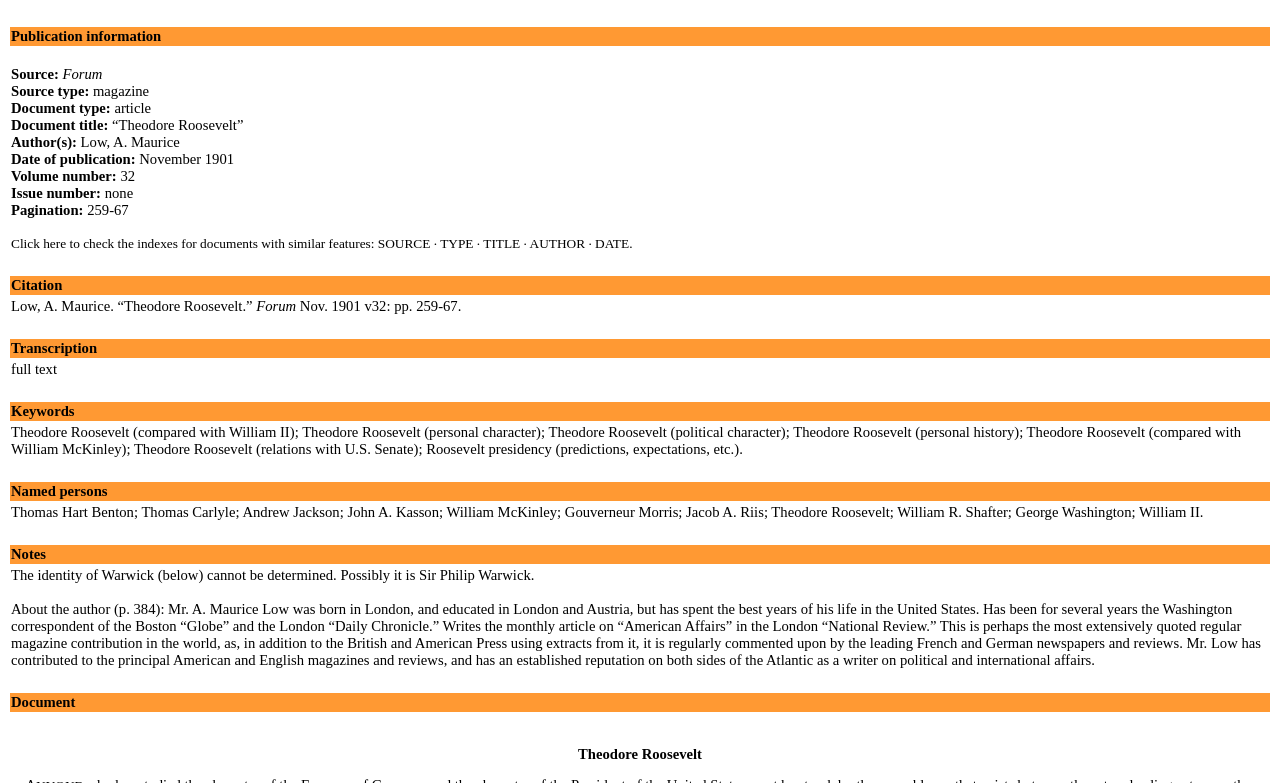How many named persons are mentioned in the article?
Using the image, provide a detailed and thorough answer to the question.

I counted the number of named persons by looking at the table cell that contains the list of named persons. There are 11 links to different persons, including Thomas Hart Benton, Thomas Carlyle, and Theodore Roosevelt.